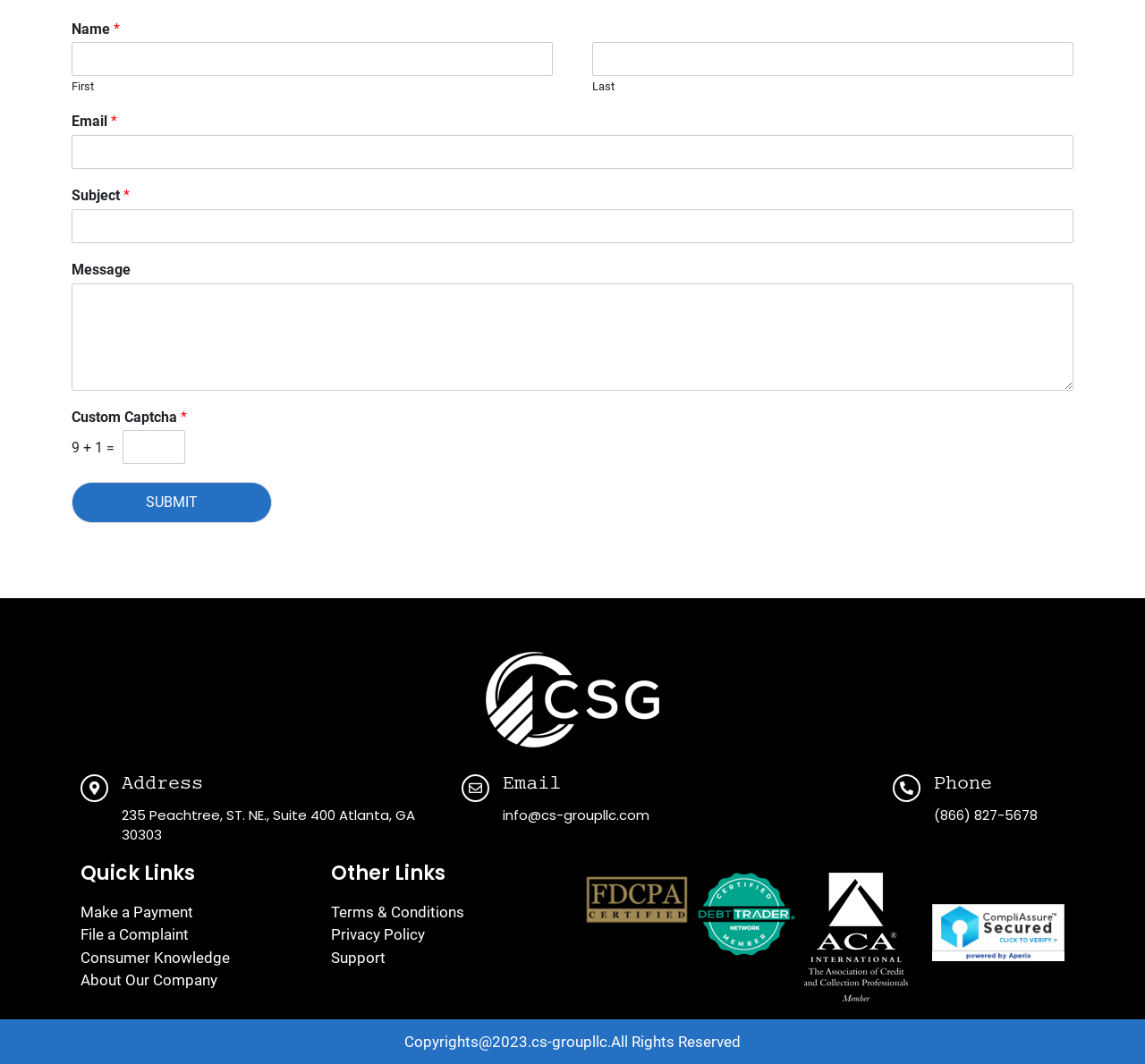What is the purpose of the 'Custom Captcha' field?
Your answer should be a single word or phrase derived from the screenshot.

Verification